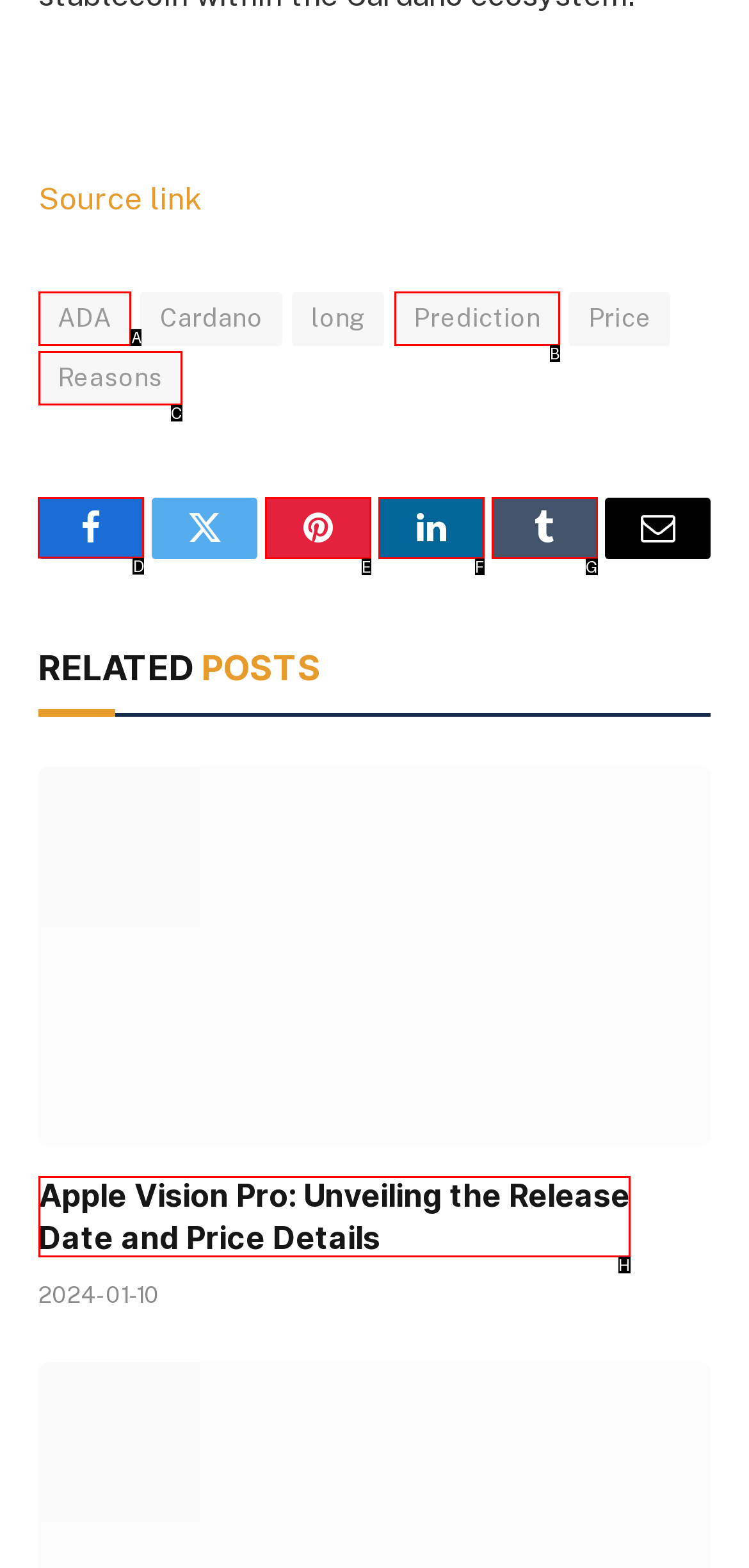Identify the HTML element I need to click to complete this task: View your options Provide the option's letter from the available choices.

None